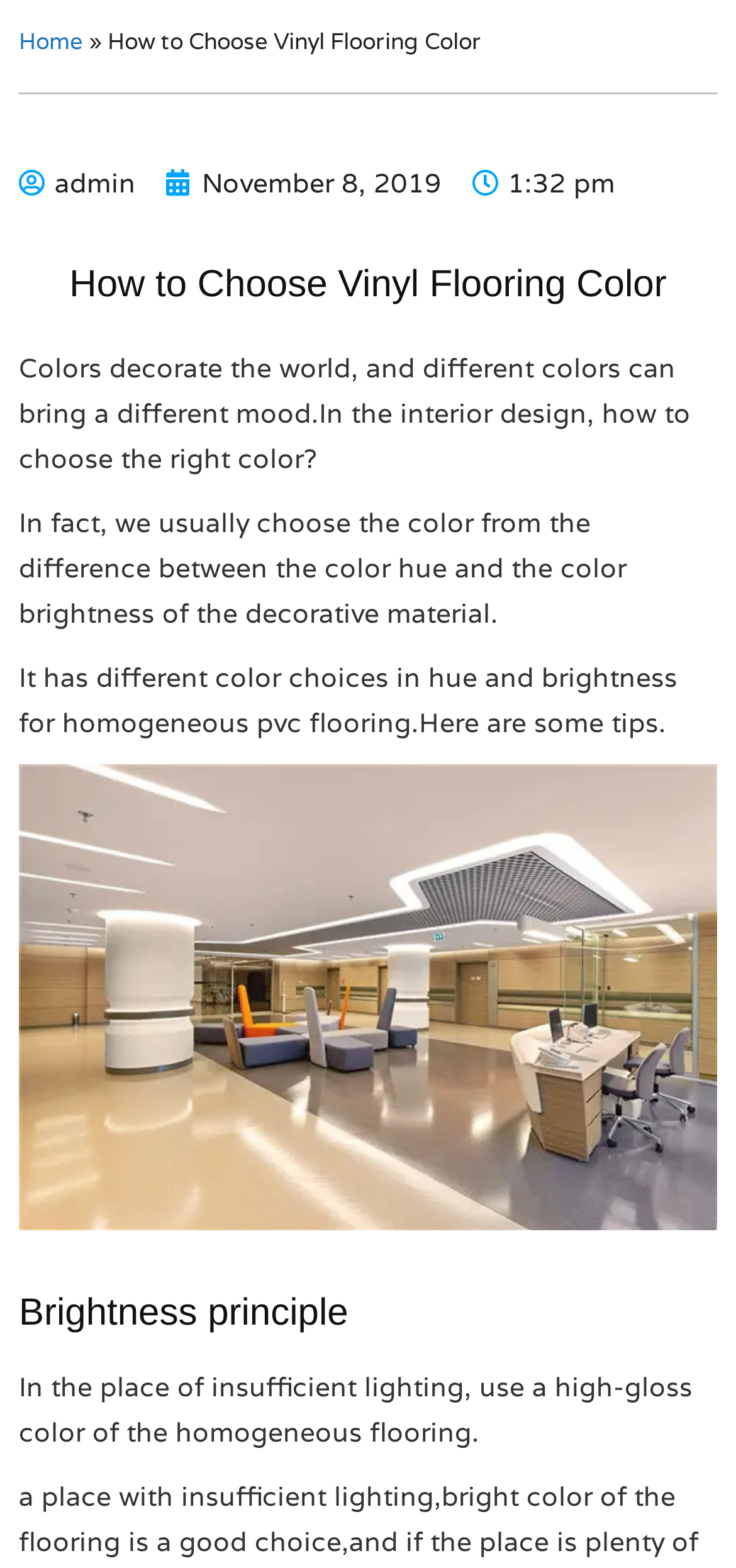Generate an in-depth caption that captures all aspects of the webpage.

The webpage is about "How to Choose Vinyl Flooring Color" and is titled "Titan Vinyl". At the top left, there is a navigation menu with links to "Home" and "admin", as well as a date "November 8, 2019". Next to the date, there is a timestamp "1:32 pm". 

Below the navigation menu, there is a main heading "How to Choose Vinyl Flooring Color" that spans almost the entire width of the page. 

The main content of the page starts with a paragraph that discusses the importance of colors in interior design and how to choose the right color. This is followed by another paragraph that explains the principle of choosing colors based on the difference between the color hue and the color brightness of the decorative material.

Further down, there is a subheading "Brightness principle" that is positioned near the bottom of the page. Below this subheading, there is a paragraph that provides a tip on using high-gloss colors for homogeneous flooring in places with insufficient lighting.

At the very bottom right of the page, there is a "Go to Top" link with an upward arrow icon.